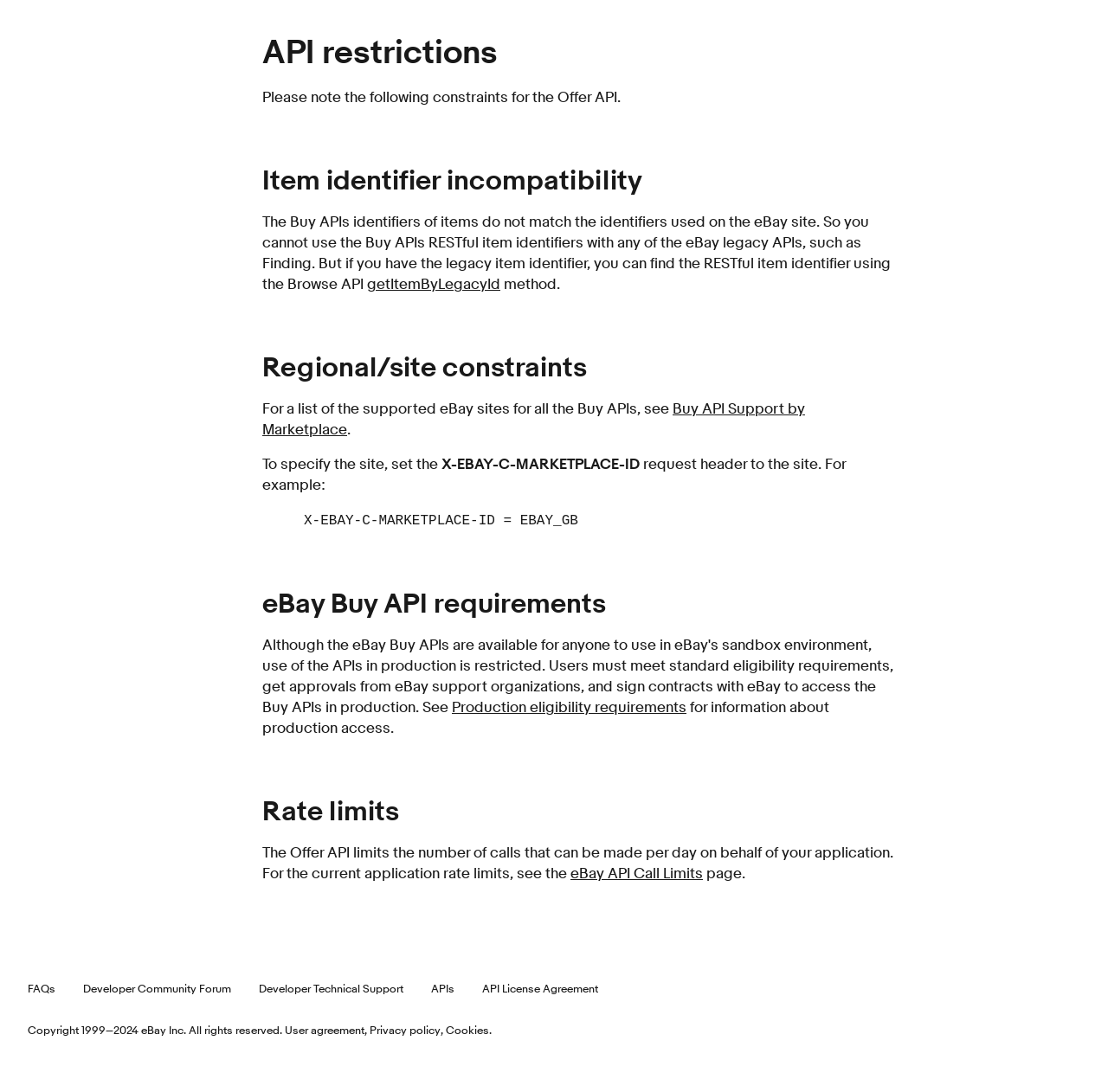Highlight the bounding box coordinates of the region I should click on to meet the following instruction: "Click the 'getItemByLegacyId' link".

[0.331, 0.252, 0.452, 0.269]